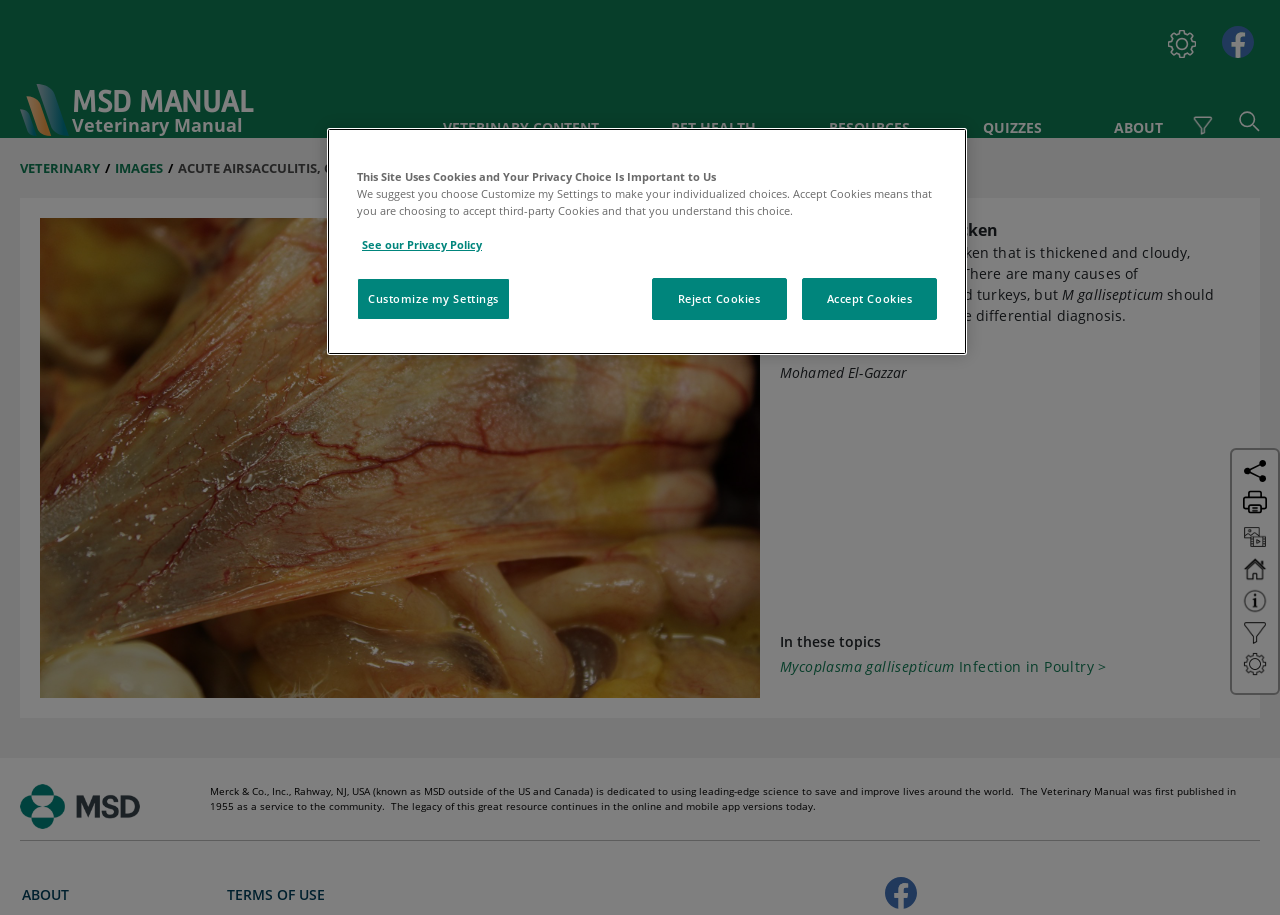Using details from the image, please answer the following question comprehensively:
What is the name of the company that published the Veterinary Manual?

The webpage has a section at the bottom that describes the company that published the Veterinary Manual. The text states 'Merck & Co., Inc., Rahway, NJ, USA (known as MSD outside of the US and Canada) is dedicated to using leading-edge science to save and improve lives around the world.' This indicates that the company that published the Veterinary Manual is Merck & Co., Inc.